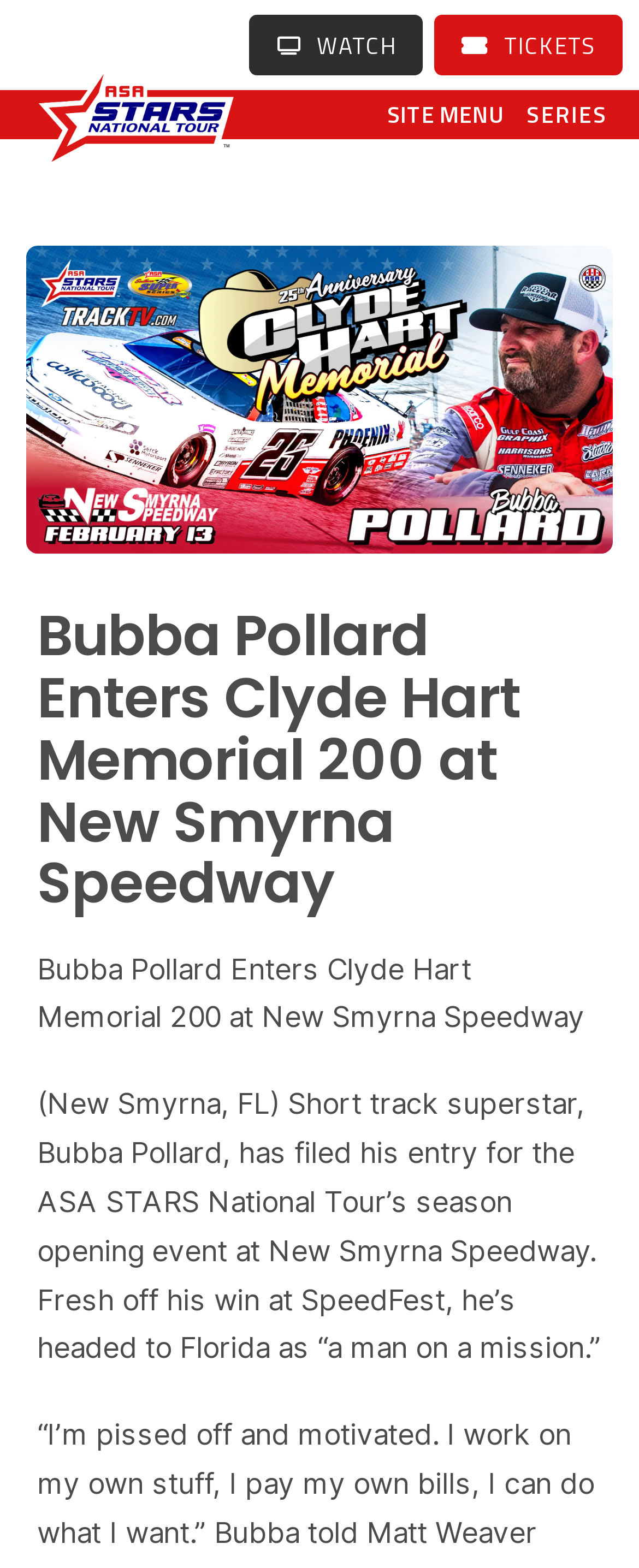What is the name of the racing event?
Could you answer the question with a detailed and thorough explanation?

I found the answer by looking at the heading element which says 'Bubba Pollard Enters Clyde Hart Memorial 200 at New Smyrna Speedway'. This heading is likely to be the title of the article or the event being discussed, and 'Clyde Hart Memorial 200' is the name of the racing event.